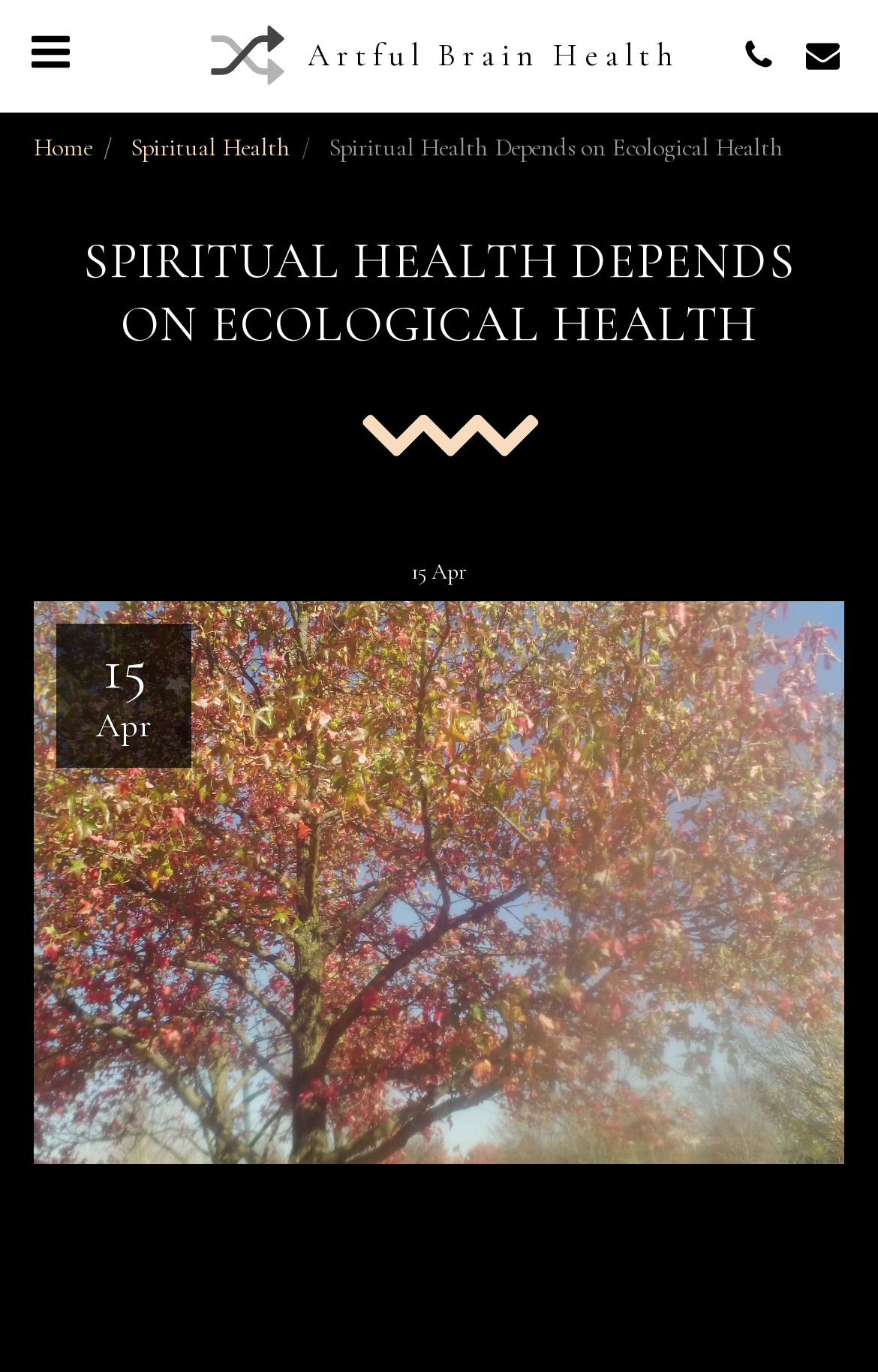What is the category of the webpage?
Provide a short answer using one word or a brief phrase based on the image.

Spiritual Health